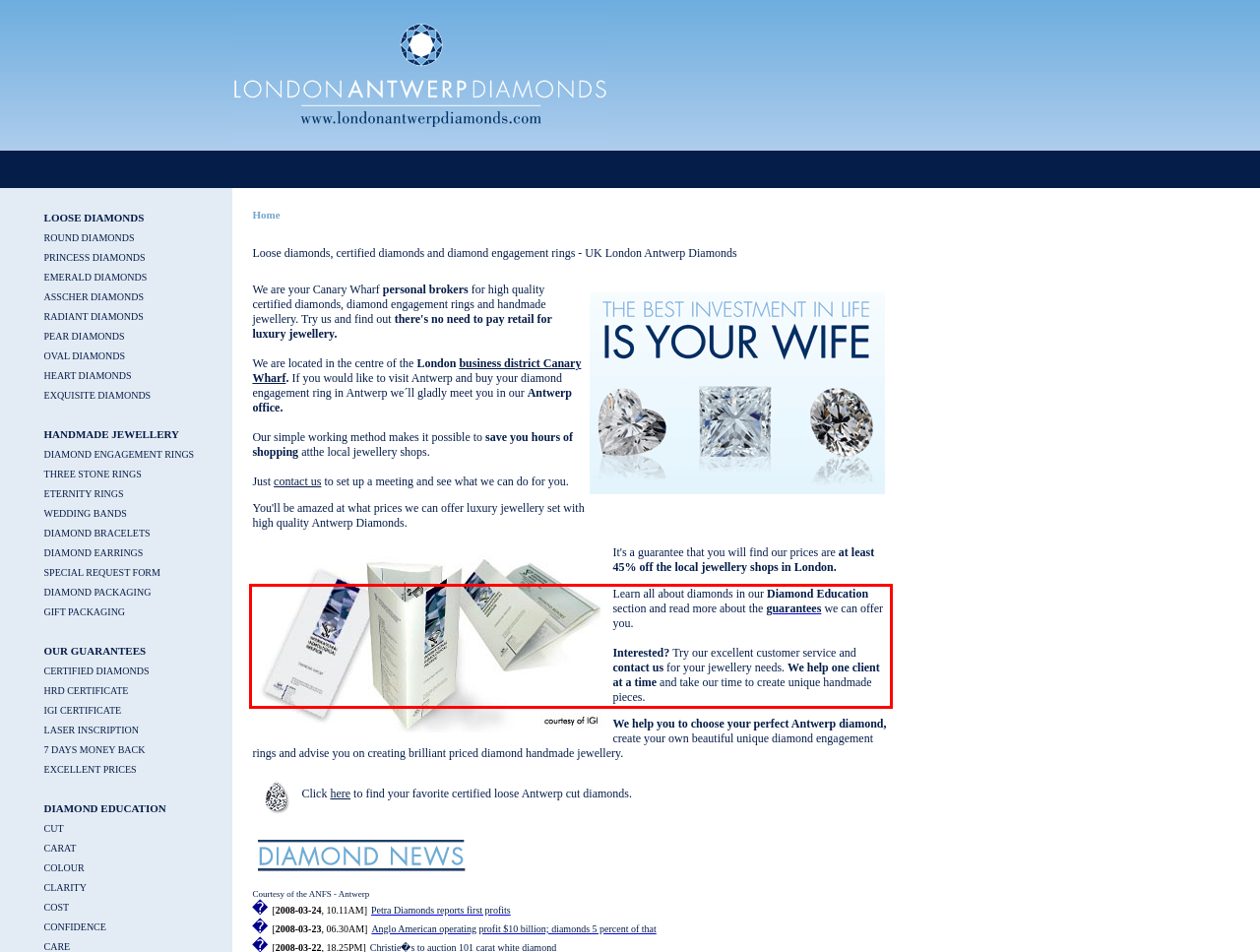The screenshot you have been given contains a UI element surrounded by a red rectangle. Use OCR to read and extract the text inside this red rectangle.

Learn all about diamonds in our Diamond Education section and read more about the guarantees we can offer you. Interested? Try our excellent customer service and contact us for your jewellery needs. We help one client at a time and take our time to create unique handmade pieces.